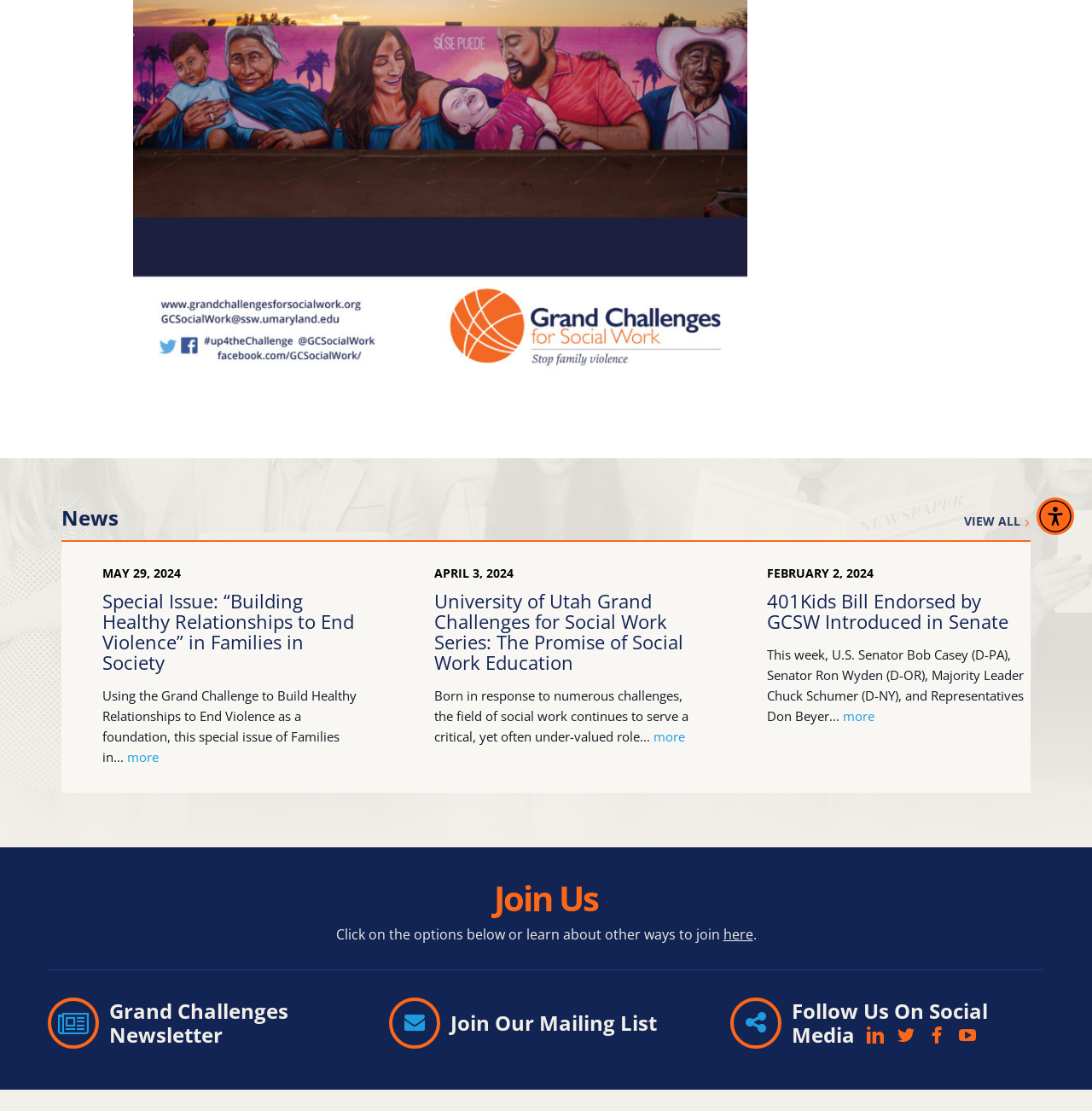Provide the bounding box coordinates of the HTML element this sentence describes: "February 2, 2024". The bounding box coordinates consist of four float numbers between 0 and 1, i.e., [left, top, right, bottom].

[0.702, 0.509, 0.8, 0.523]